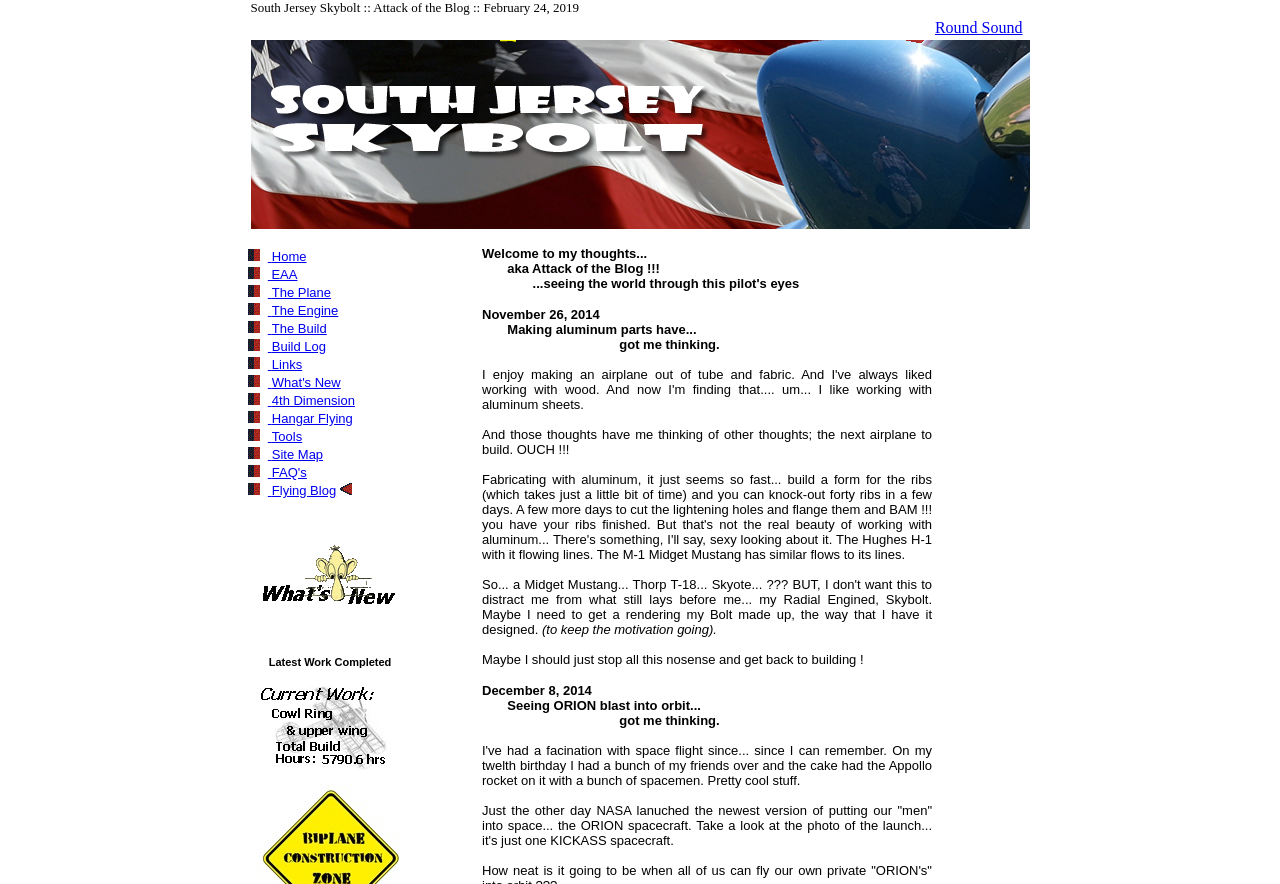Please identify the bounding box coordinates of the element that needs to be clicked to perform the following instruction: "Read about The Plane".

[0.209, 0.32, 0.259, 0.339]